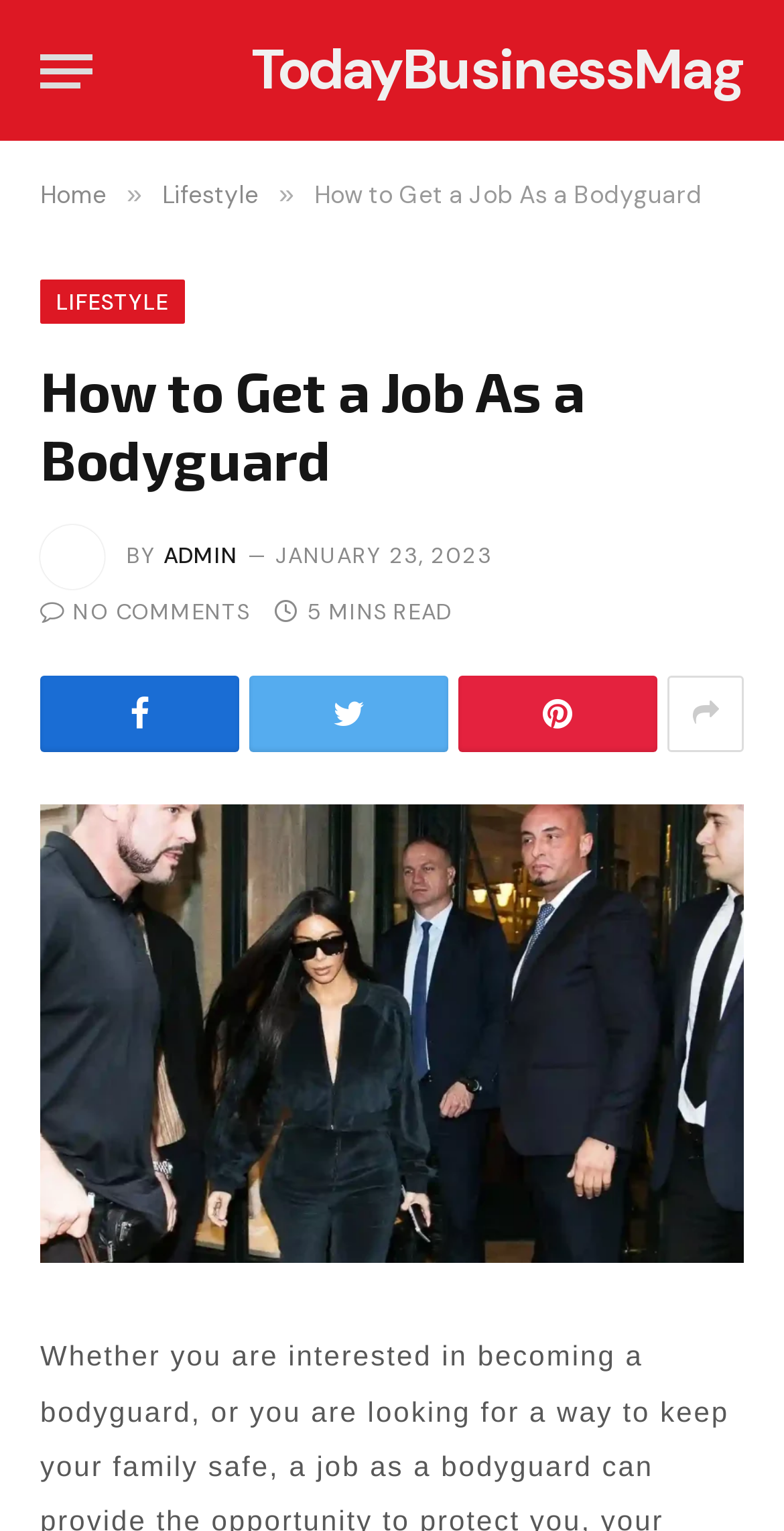Please specify the bounding box coordinates of the clickable region to carry out the following instruction: "Go to the home page". The coordinates should be four float numbers between 0 and 1, in the format [left, top, right, bottom].

[0.051, 0.117, 0.136, 0.138]